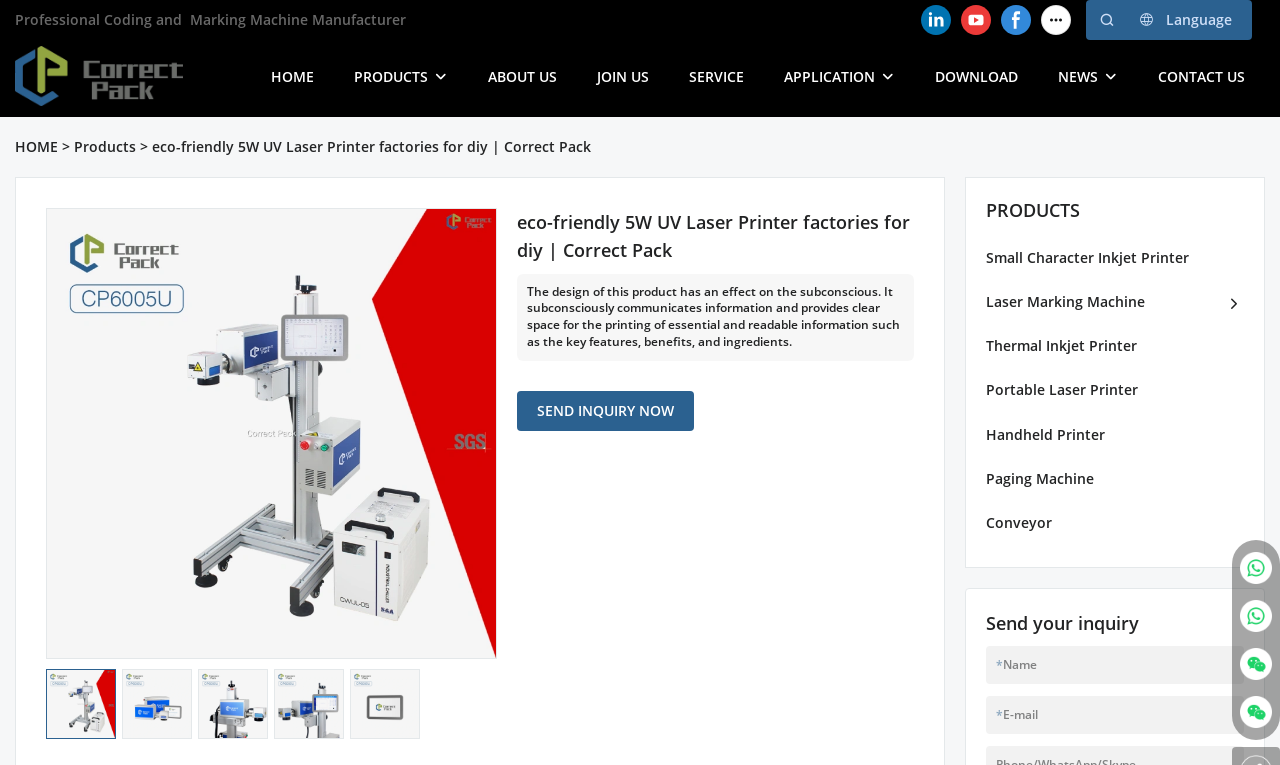Extract the bounding box for the UI element that matches this description: "Thermal Inkjet Printer".

[0.77, 0.426, 0.888, 0.478]